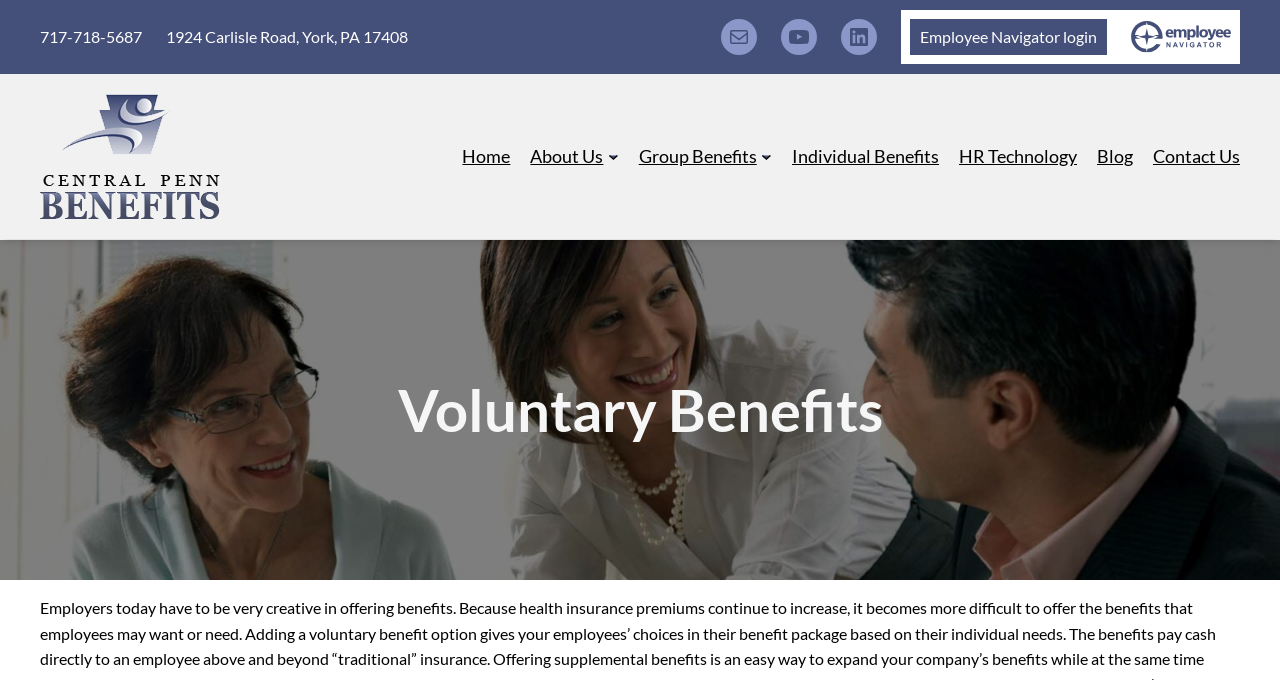Using the format (top-left x, top-left y, bottom-right x, bottom-right y), and given the element description, identify the bounding box coordinates within the screenshot: LinkedIn

[0.657, 0.028, 0.685, 0.081]